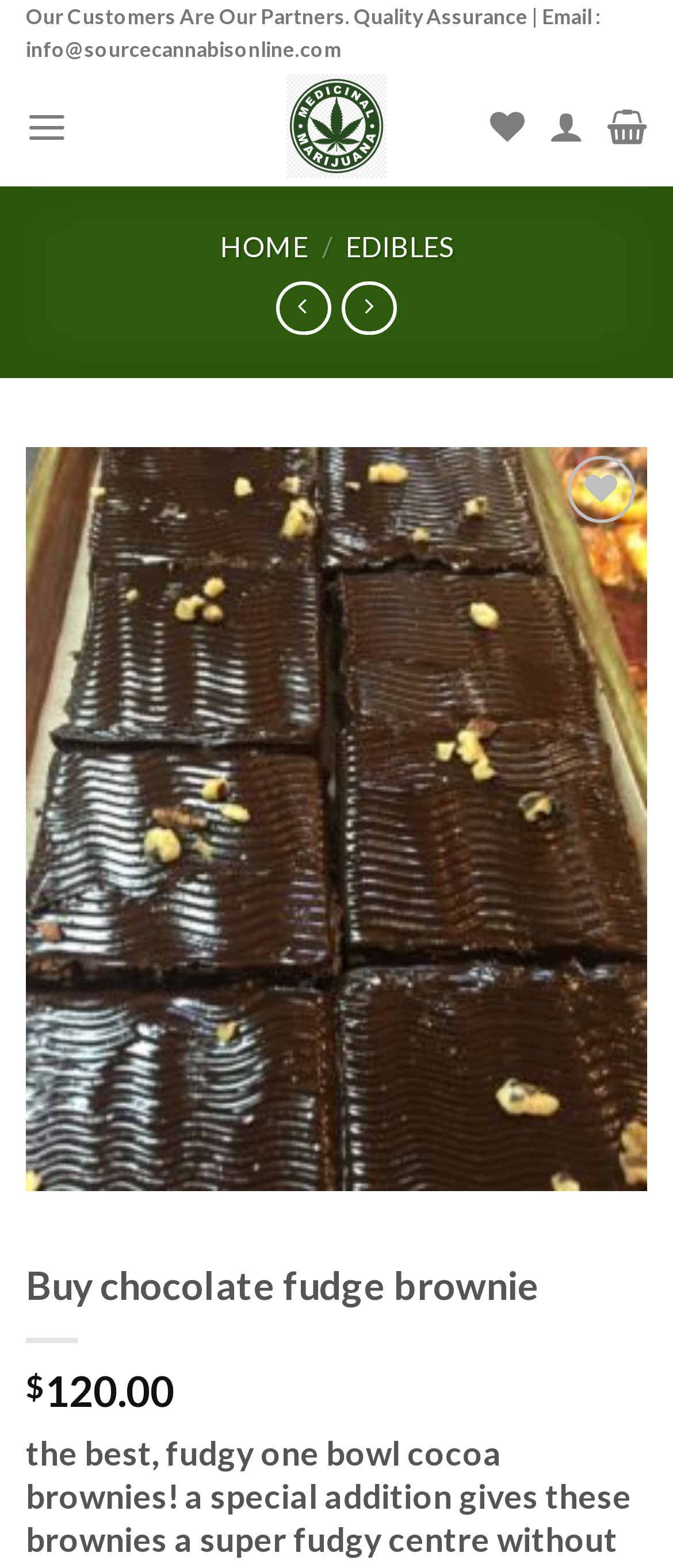What is the price of the product?
Using the picture, provide a one-word or short phrase answer.

$120.00